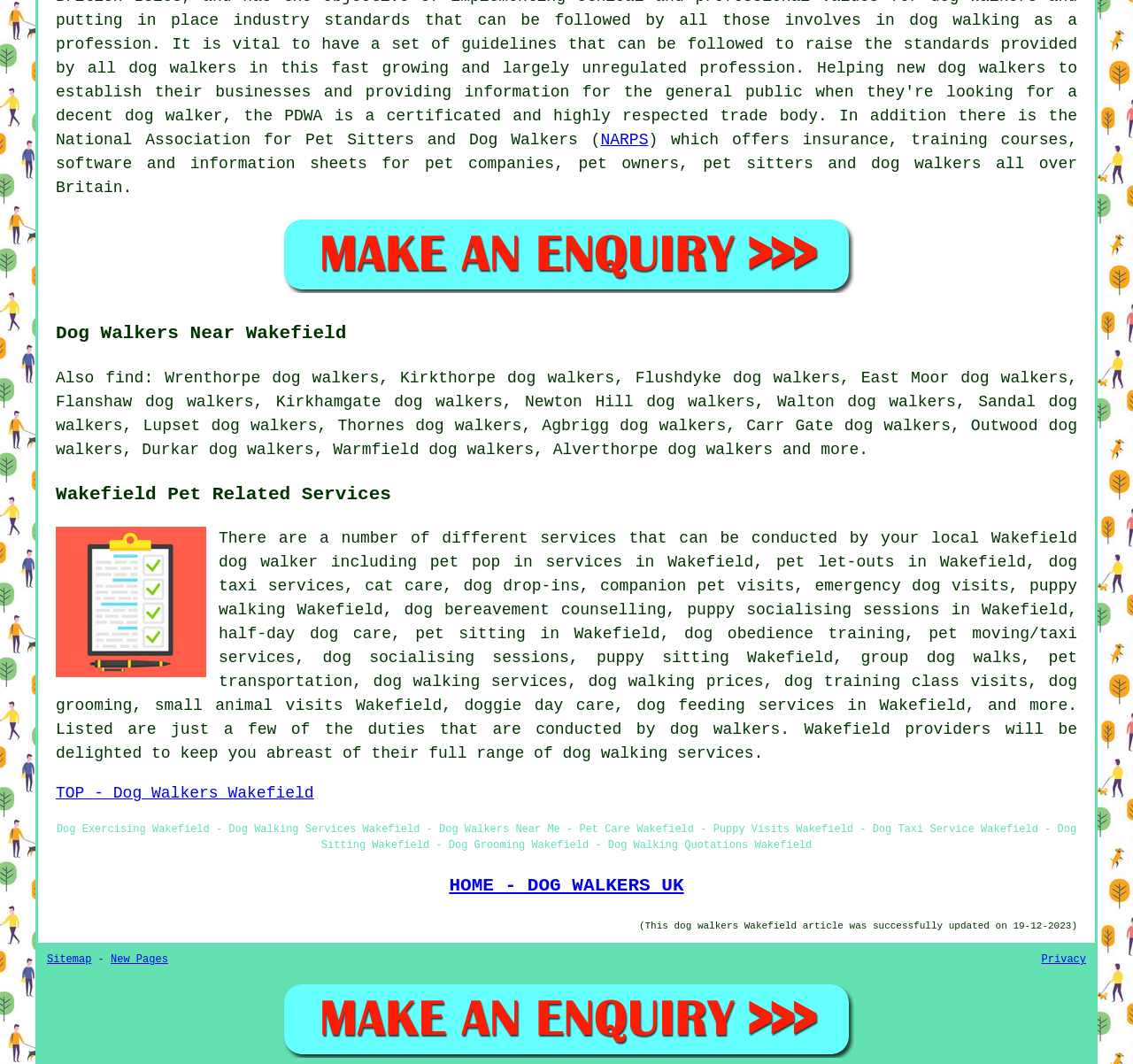What services do dog walkers in Wakefield offer?
By examining the image, provide a one-word or phrase answer.

Pet pop in services, dog taxi services, etc.